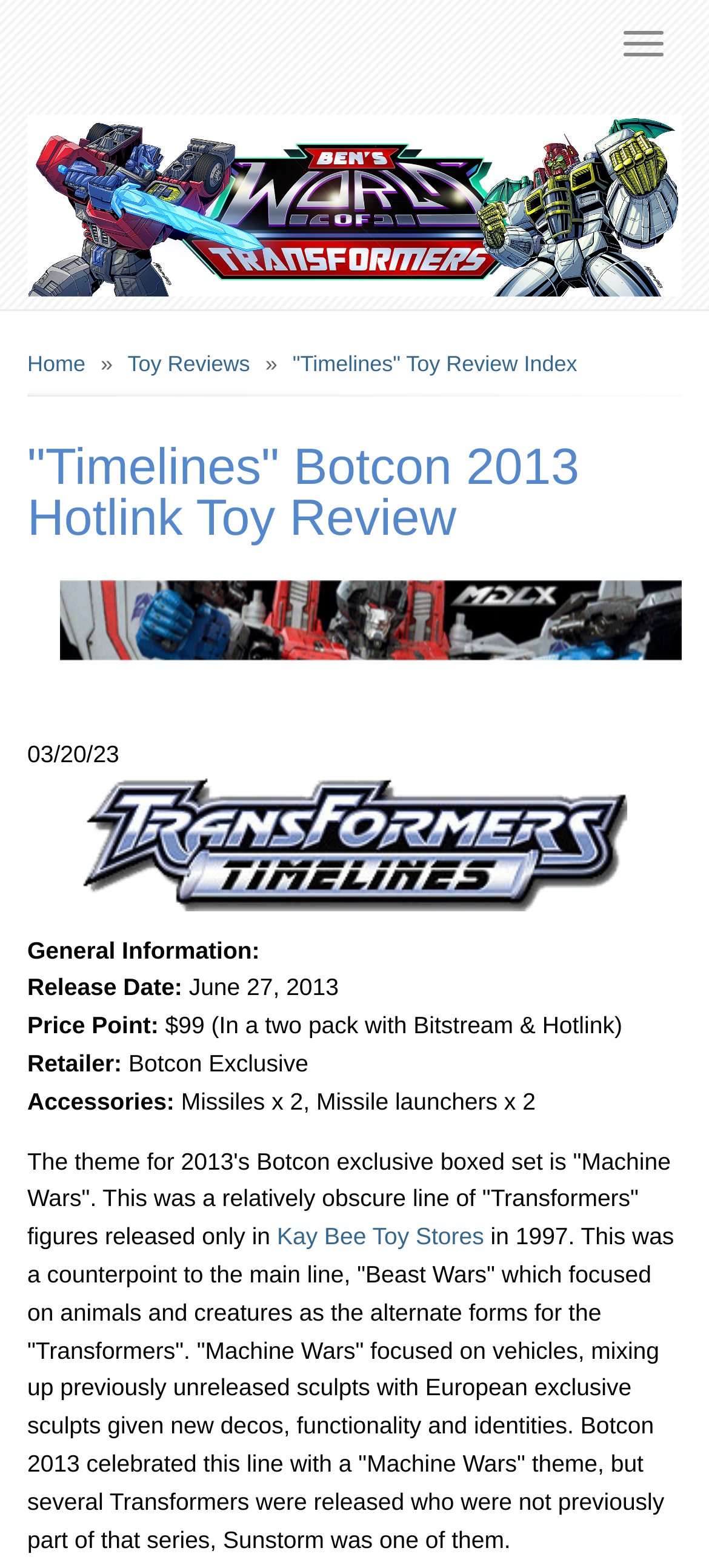Determine the bounding box coordinates for the UI element with the following description: "alt="Home"". The coordinates should be four float numbers between 0 and 1, represented as [left, top, right, bottom].

[0.038, 0.114, 0.962, 0.145]